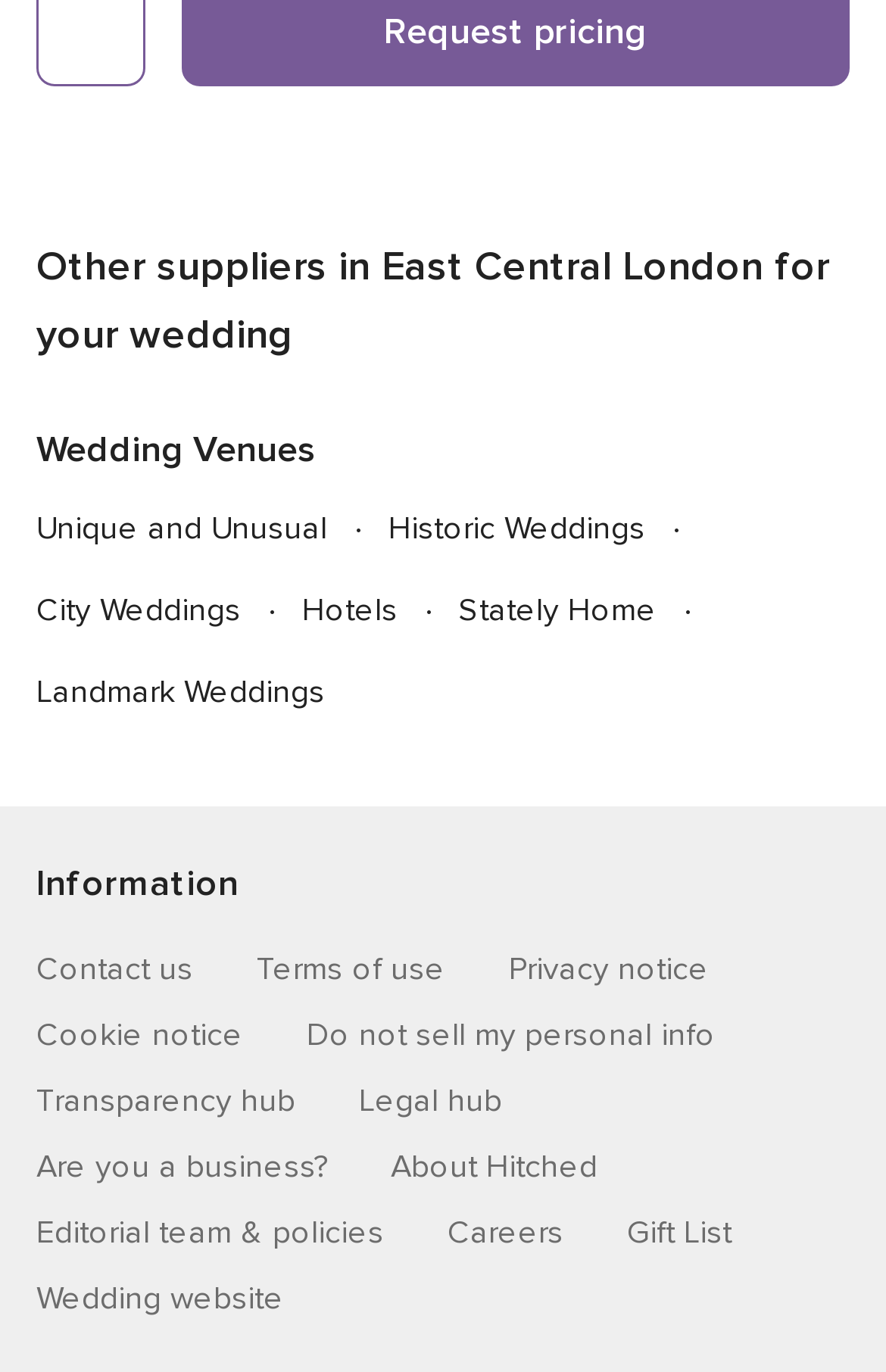From the webpage screenshot, predict the bounding box of the UI element that matches this description: "City Weddings".

[0.041, 0.431, 0.272, 0.459]